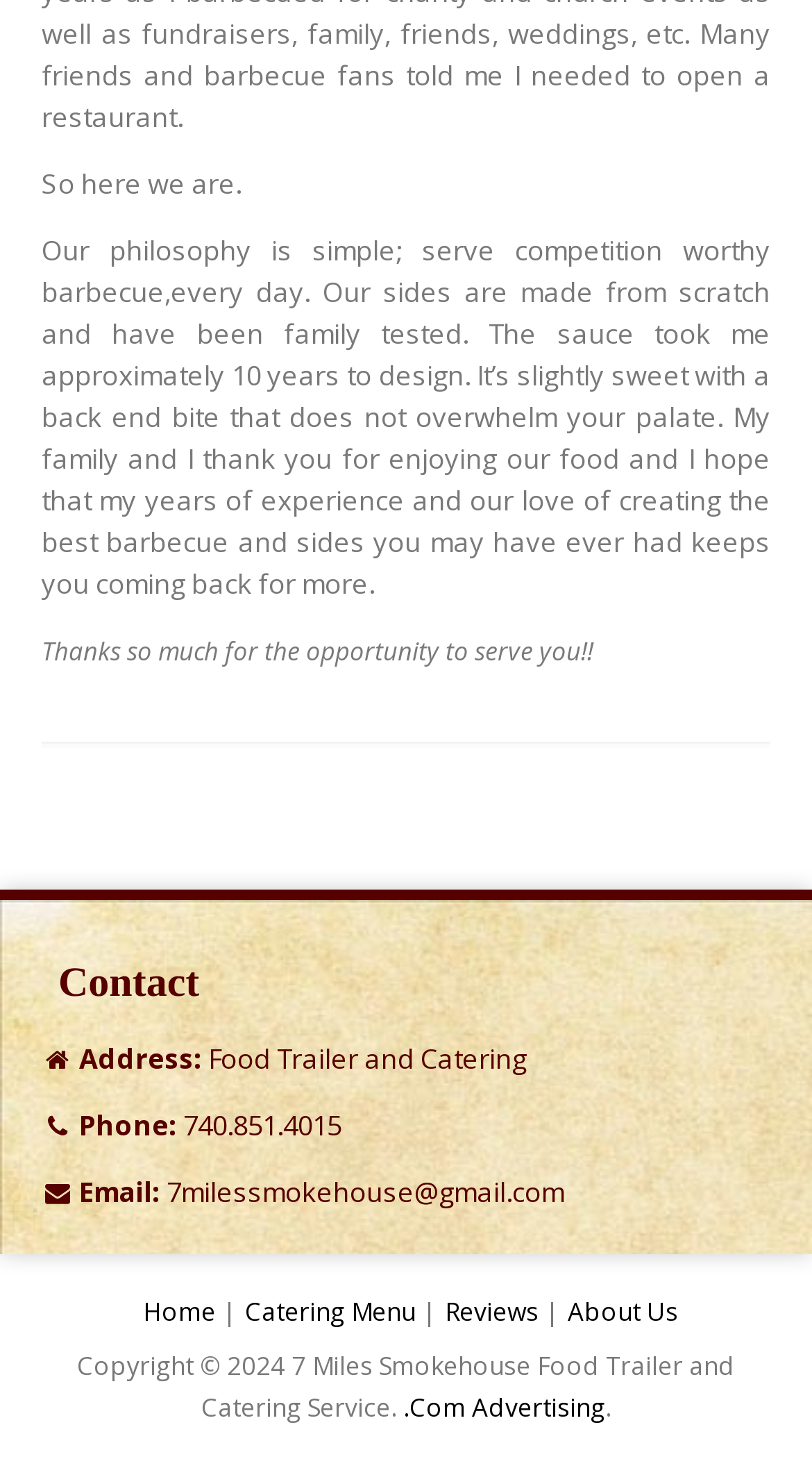What is the name of the food trailer and catering service?
Using the information from the image, provide a comprehensive answer to the question.

I found the answer by looking at the StaticText element with the text 'Food Trailer and Catering' and the surrounding context, which suggests that '7 Miles Smokehouse' is the name of the food trailer and catering service.